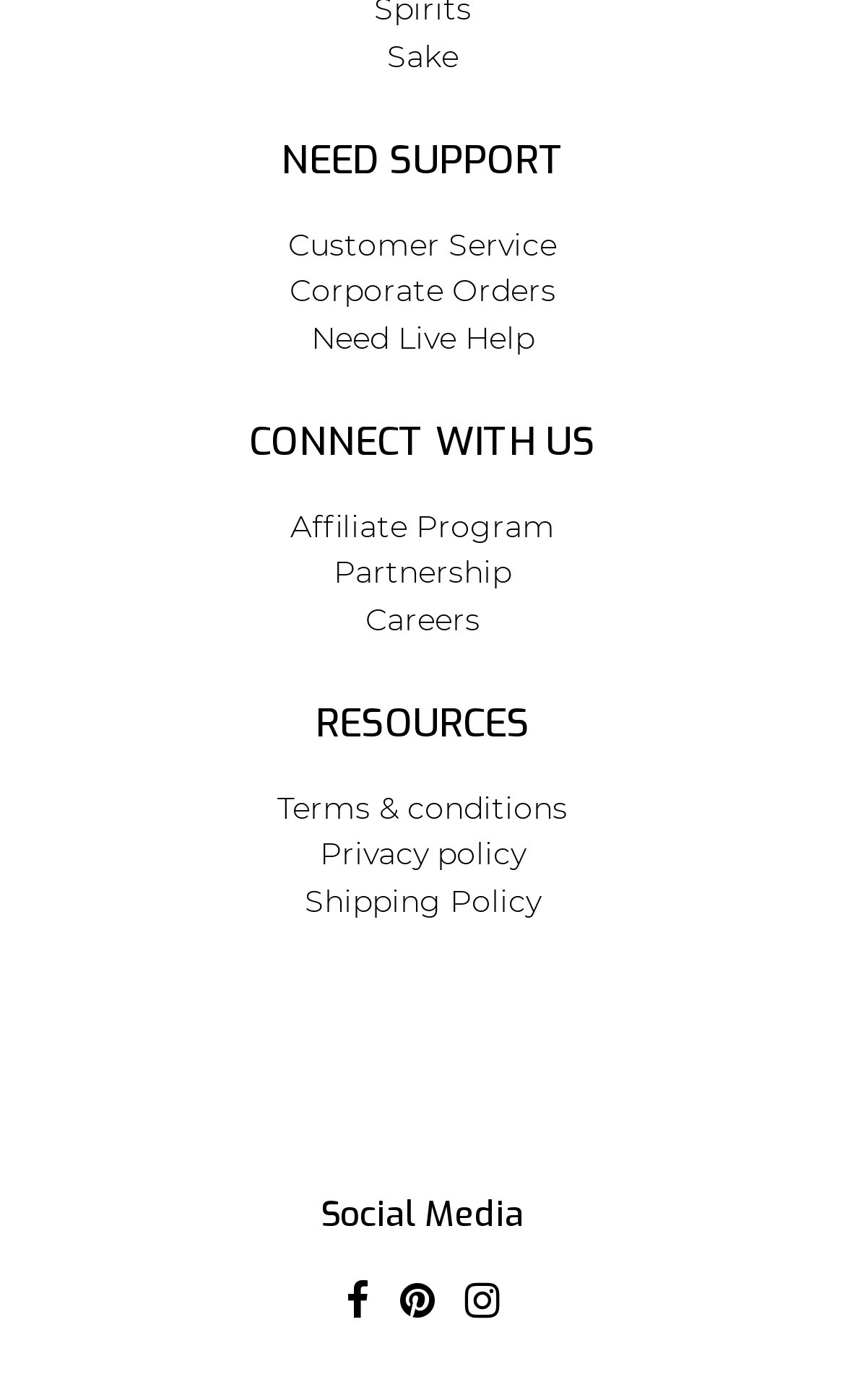Pinpoint the bounding box coordinates of the area that must be clicked to complete this instruction: "Contact customer service".

[0.341, 0.161, 0.659, 0.188]